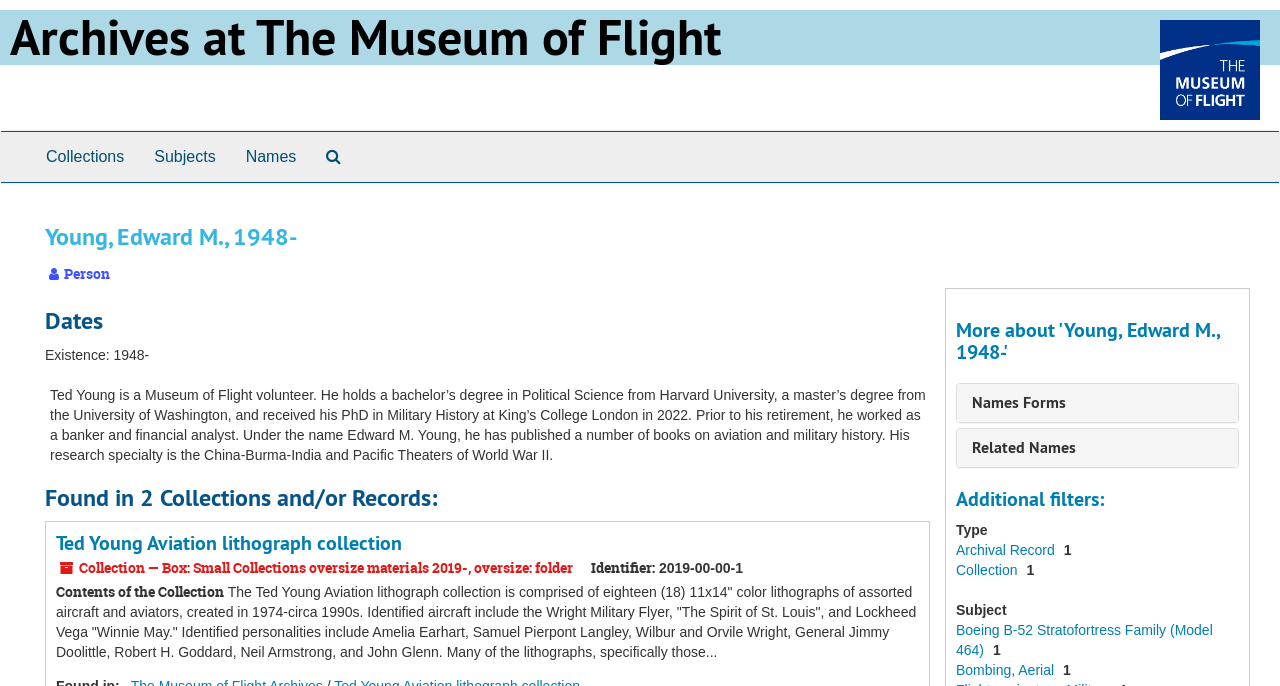Given the description "Ted Young Aviation lithograph collection", determine the bounding box of the corresponding UI element.

[0.044, 0.773, 0.314, 0.811]